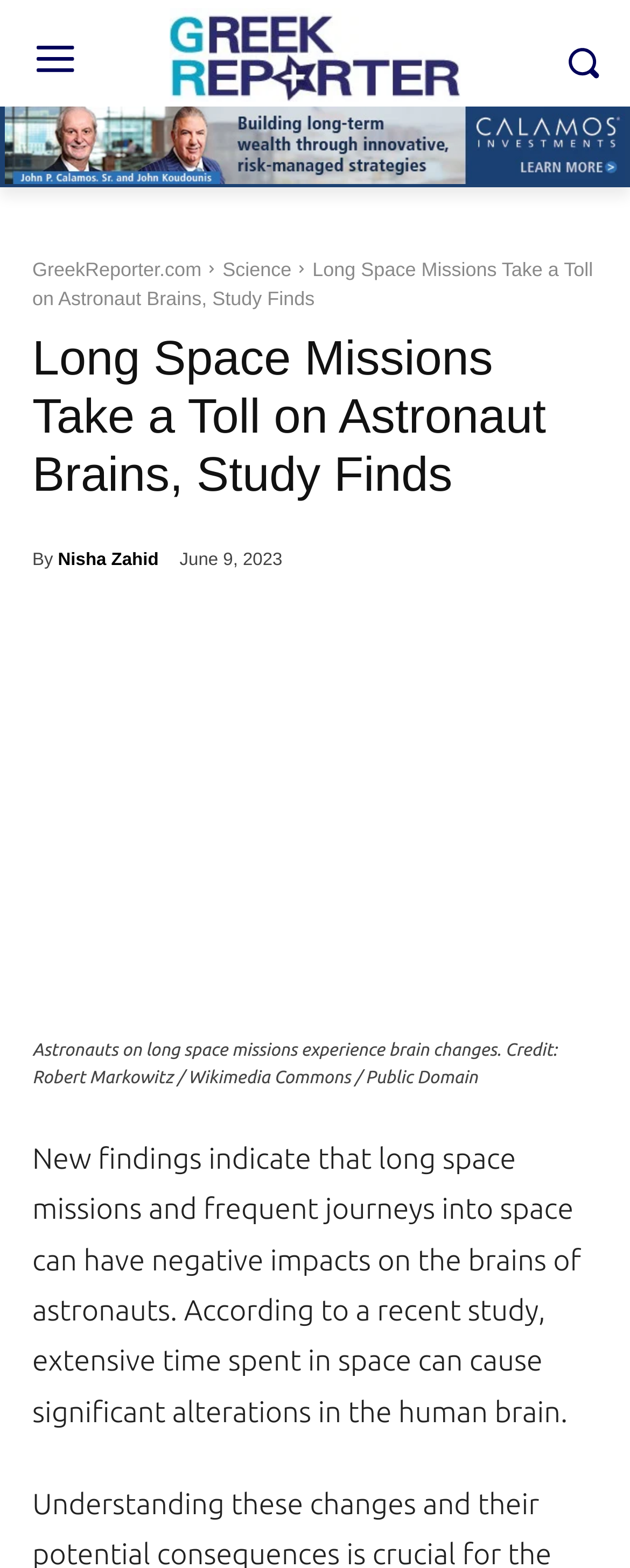Given the description: "GreekReporter.com", determine the bounding box coordinates of the UI element. The coordinates should be formatted as four float numbers between 0 and 1, [left, top, right, bottom].

[0.051, 0.165, 0.32, 0.179]